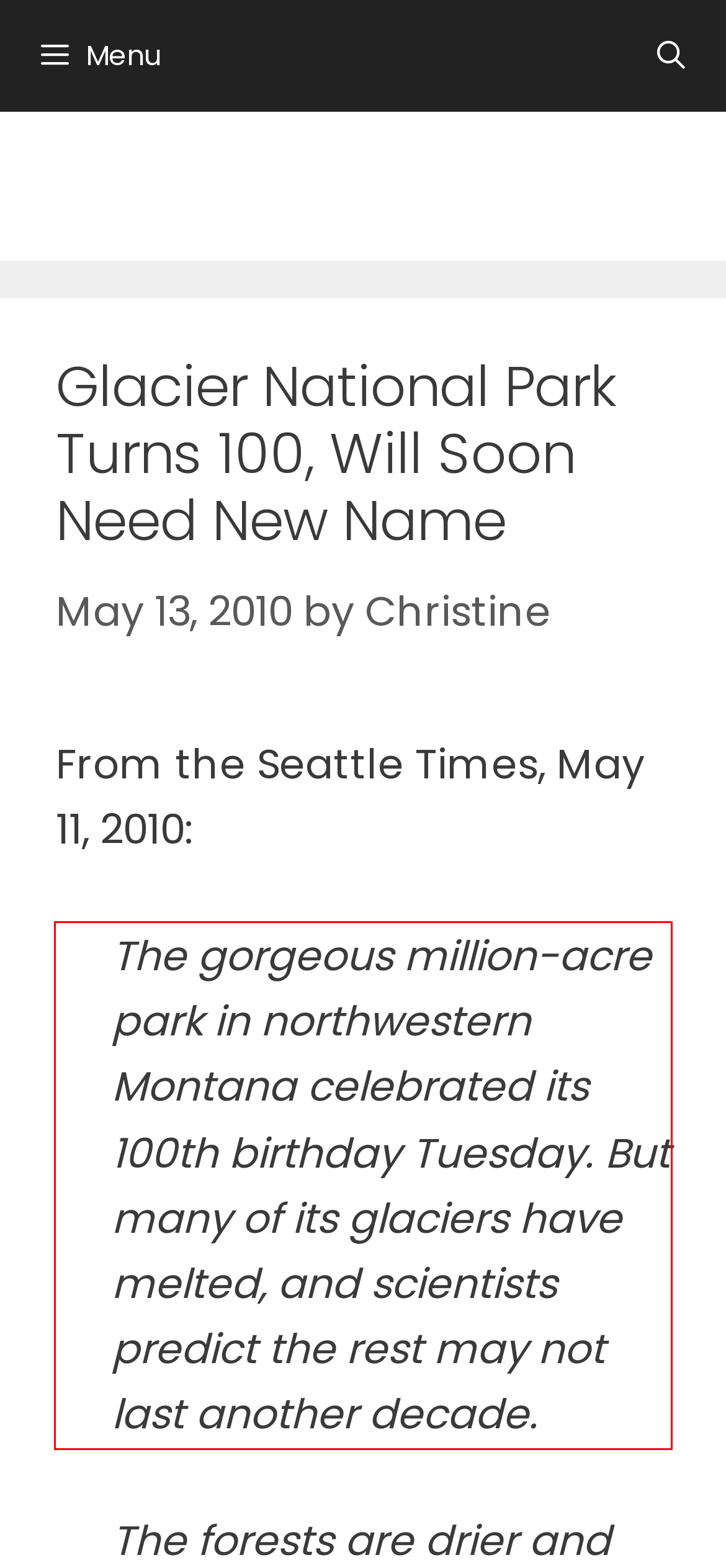Inspect the webpage screenshot that has a red bounding box and use OCR technology to read and display the text inside the red bounding box.

The gorgeous million-acre park in northwestern Montana celebrated its 100th birthday Tuesday. But many of its glaciers have melted, and scientists predict the rest may not last another decade.